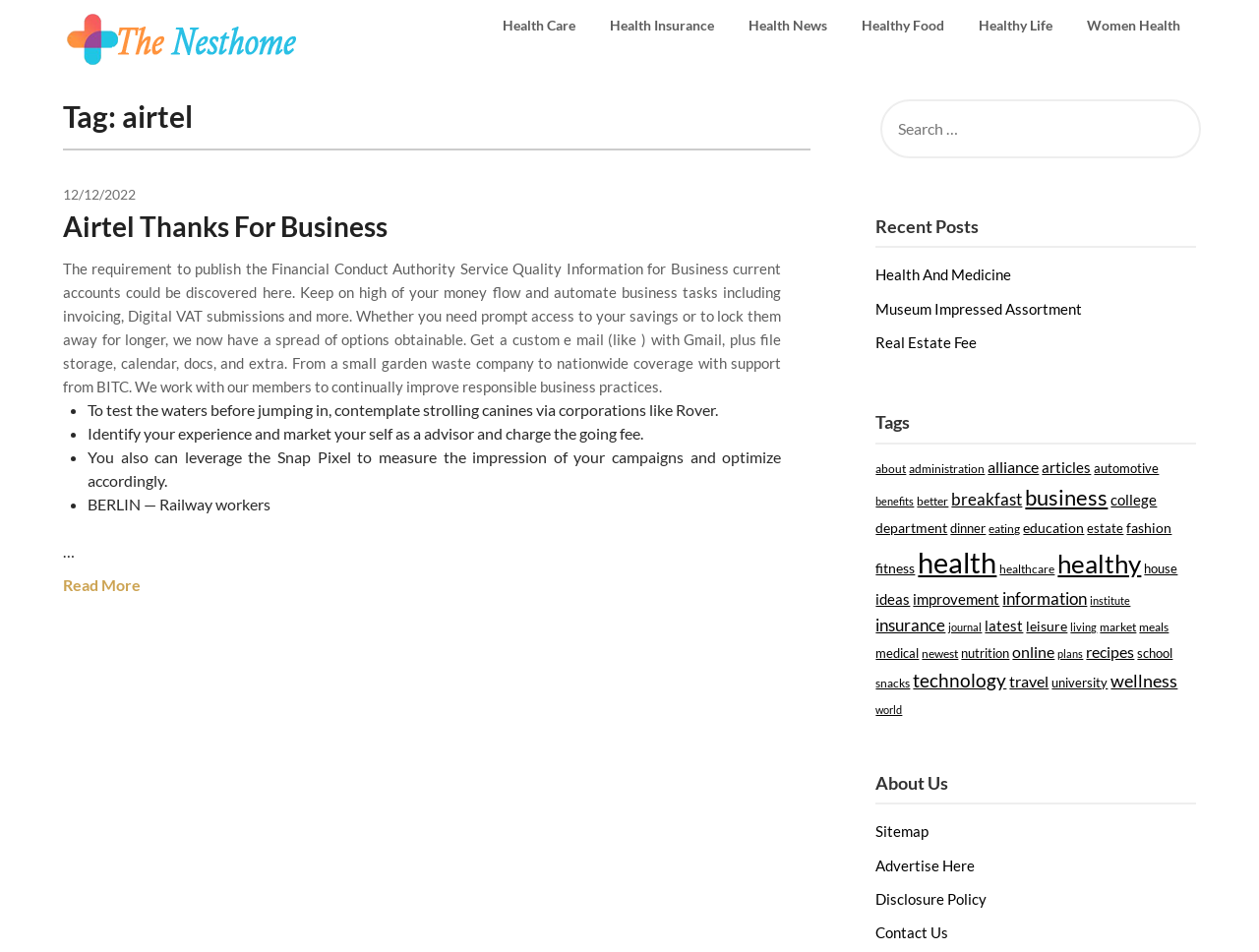Can you find the bounding box coordinates for the element to click on to achieve the instruction: "Read more about the article"?

[0.05, 0.602, 0.112, 0.627]